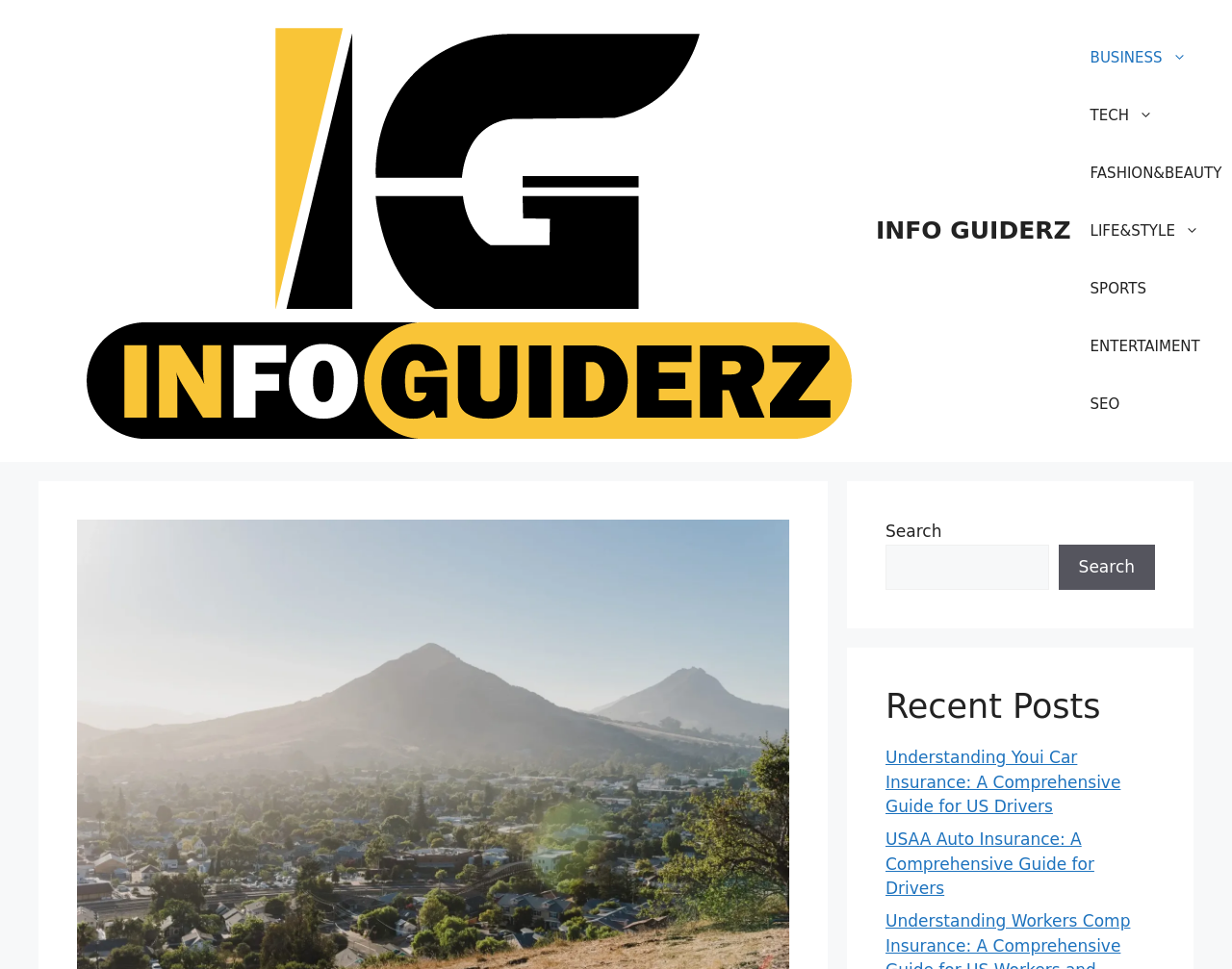Please identify the bounding box coordinates for the region that you need to click to follow this instruction: "Click on SEO link".

[0.869, 0.387, 0.925, 0.447]